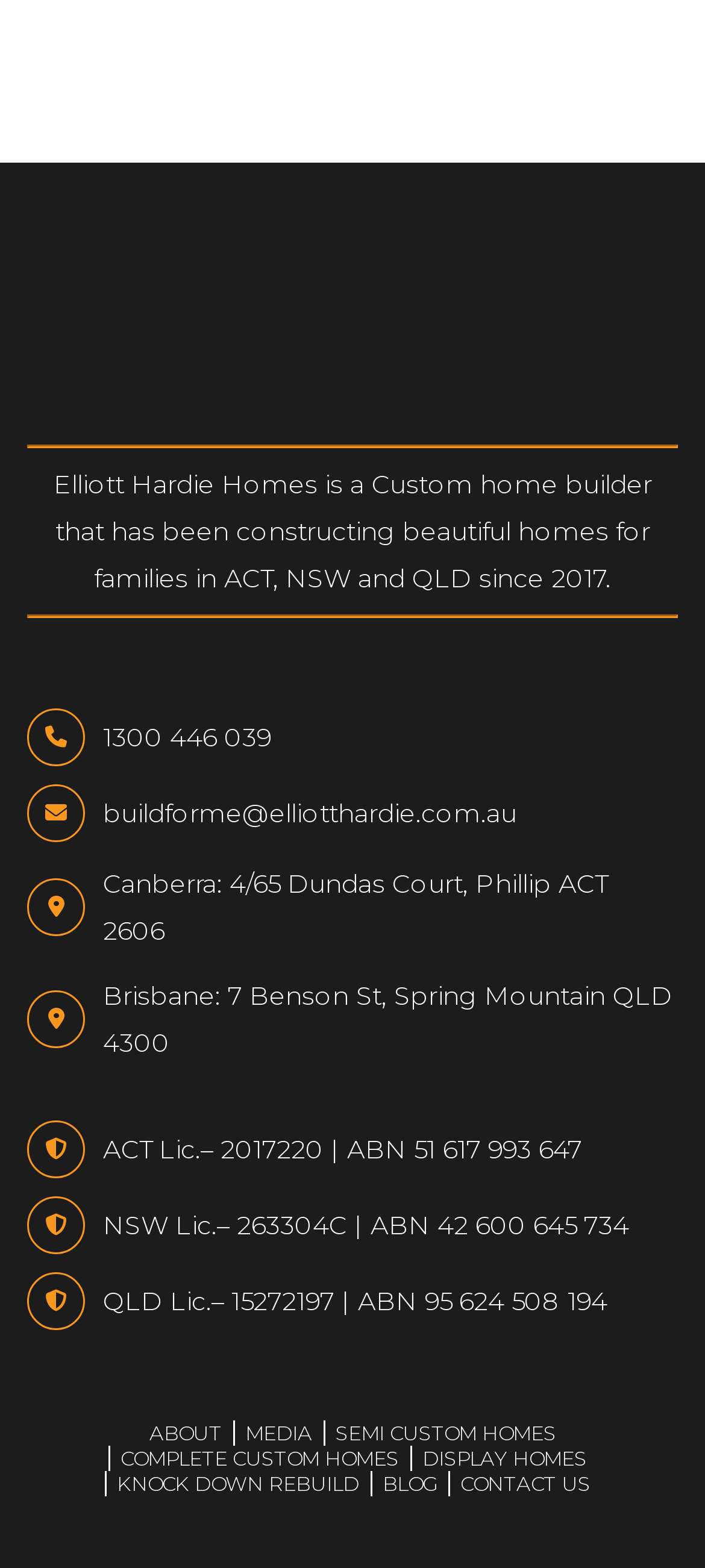Locate the bounding box coordinates of the element that should be clicked to execute the following instruction: "Learn about SEMI CUSTOM HOMES".

[0.476, 0.906, 0.788, 0.922]